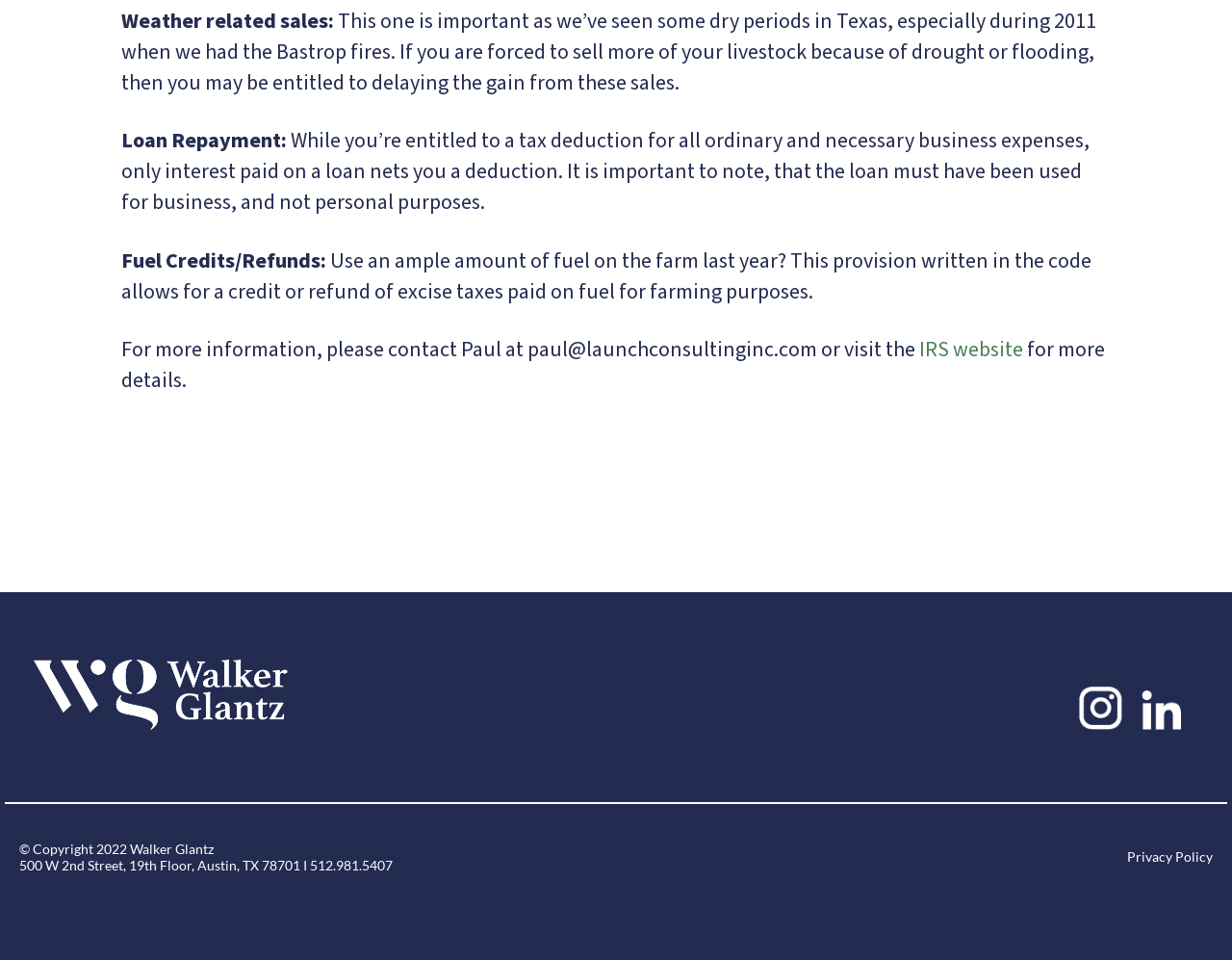Determine the bounding box coordinates for the UI element with the following description: "Privacy Policy". The coordinates should be four float numbers between 0 and 1, represented as [left, top, right, bottom].

[0.915, 0.884, 0.984, 0.901]